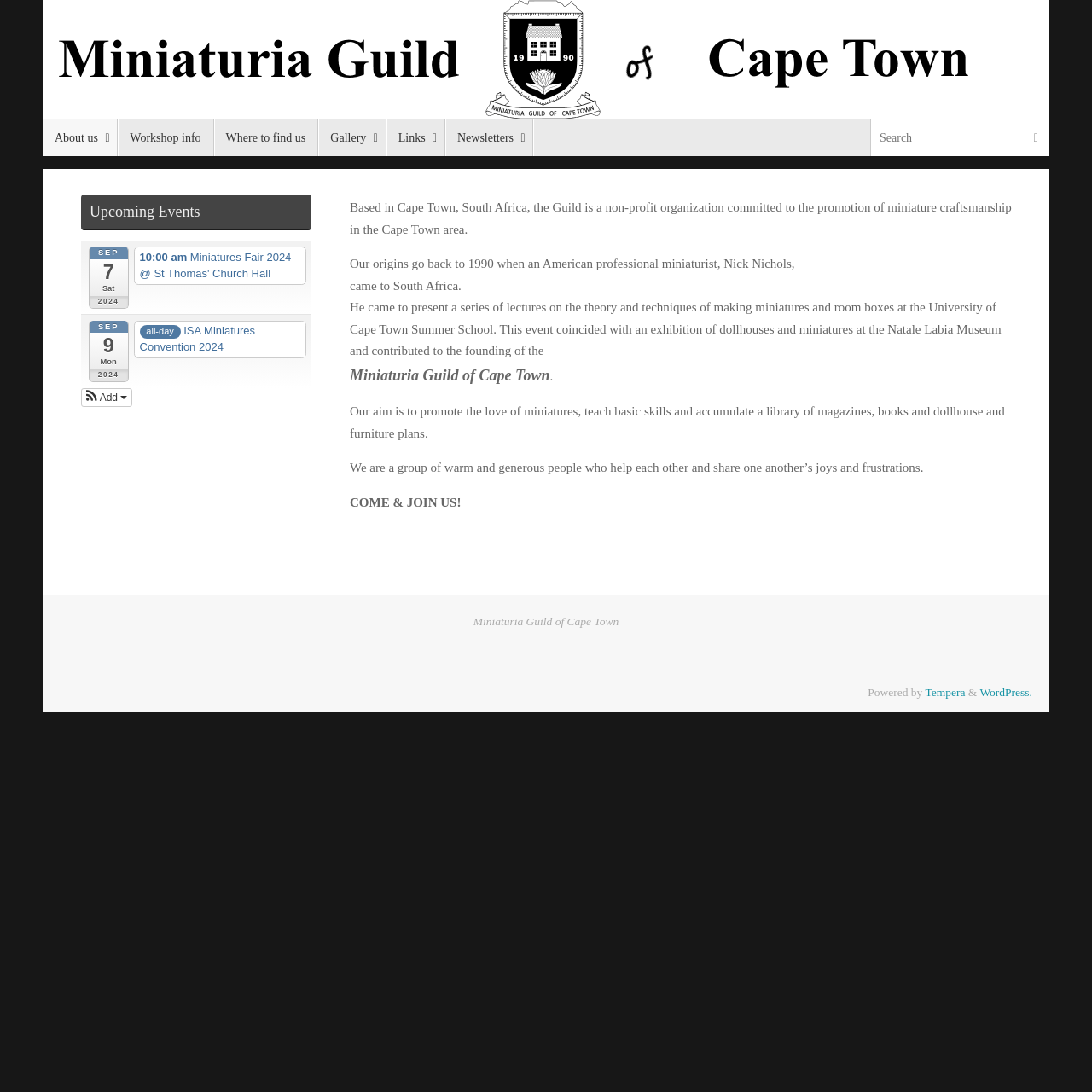Locate the bounding box coordinates of the clickable region to complete the following instruction: "Follow Robert A. Strong."

None